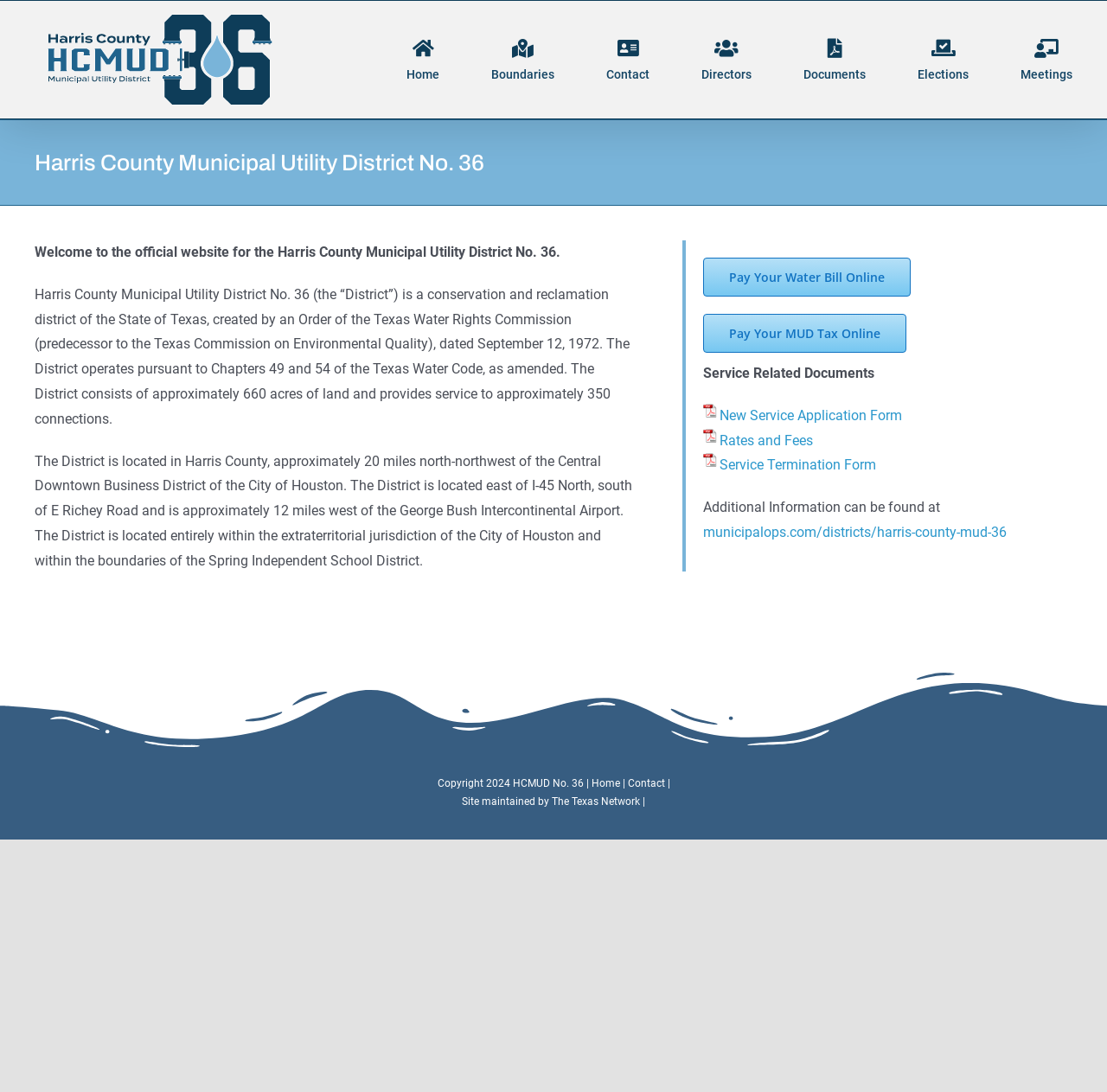Given the element description, predict the bounding box coordinates in the format (top-left x, top-left y, bottom-right x, bottom-right y). Make sure all values are between 0 and 1. Here is the element description: Service Termination Form

[0.635, 0.415, 0.791, 0.438]